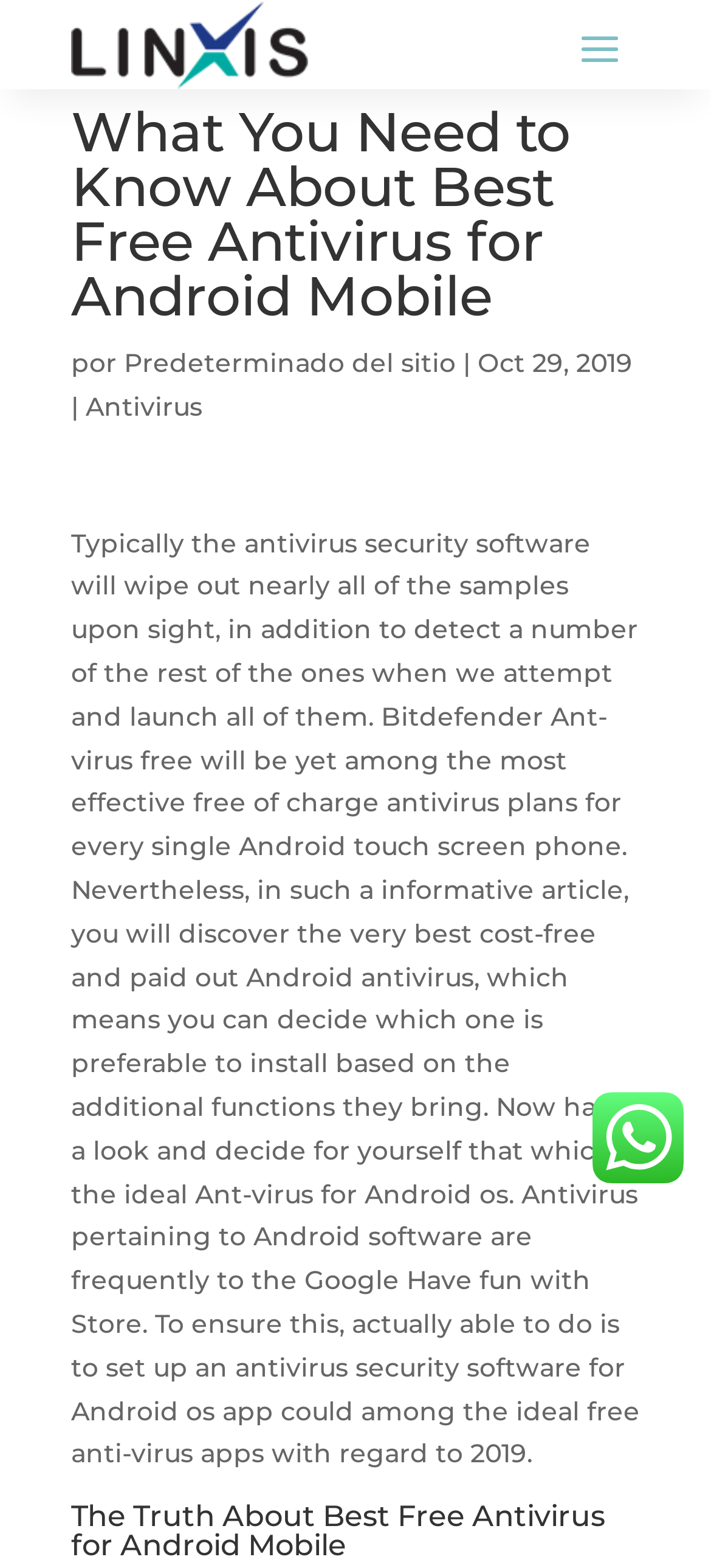Refer to the image and provide an in-depth answer to the question:
What is the name of the antivirus software mentioned?

The text mentions Bitdefender Ant-virus free as one of the effective free antivirus plans for Android devices, indicating that it is a specific antivirus software being discussed.